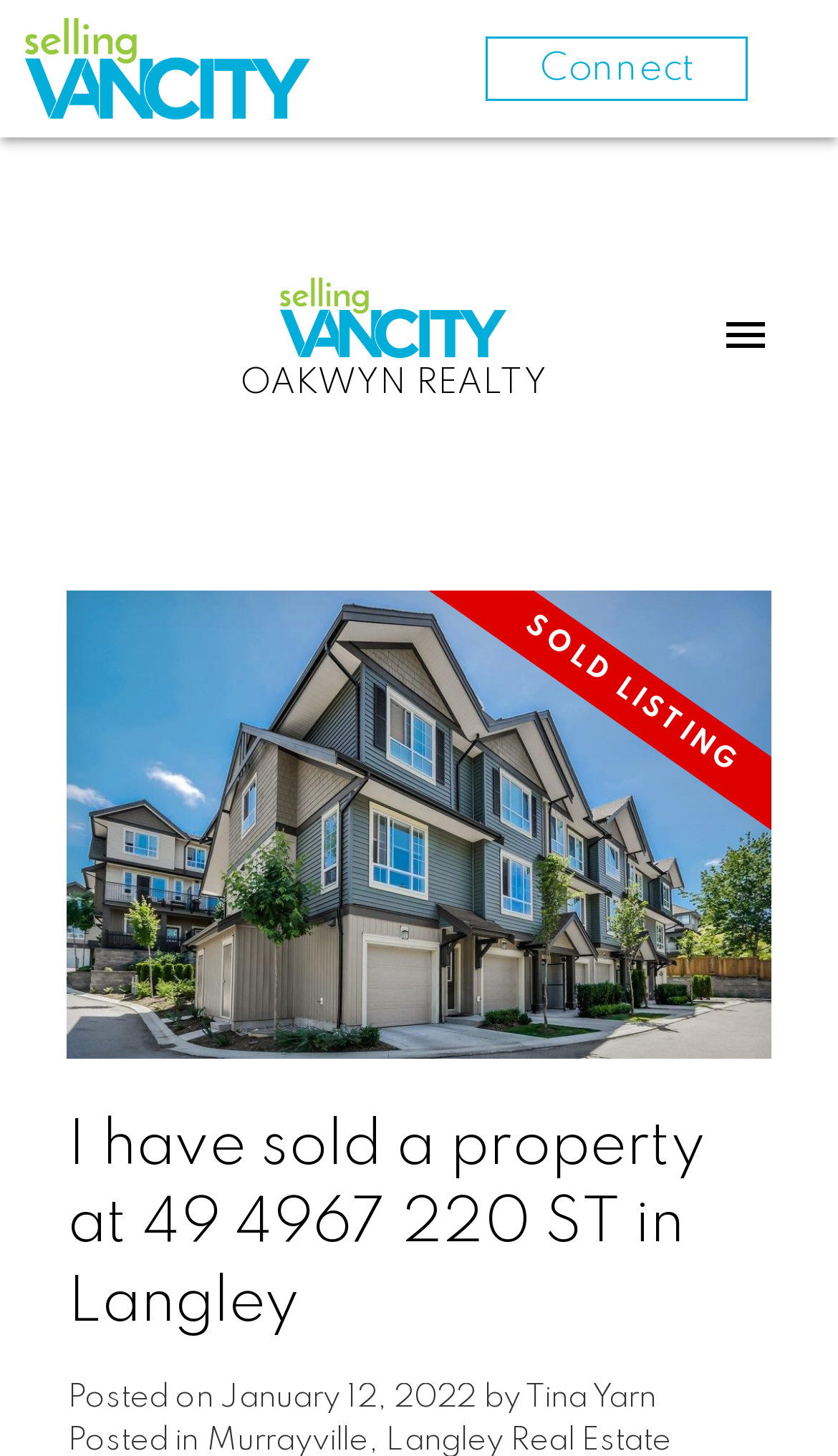Predict the bounding box coordinates of the UI element that matches this description: "Connect". The coordinates should be in the format [left, top, right, bottom] with each value between 0 and 1.

[0.58, 0.026, 0.893, 0.069]